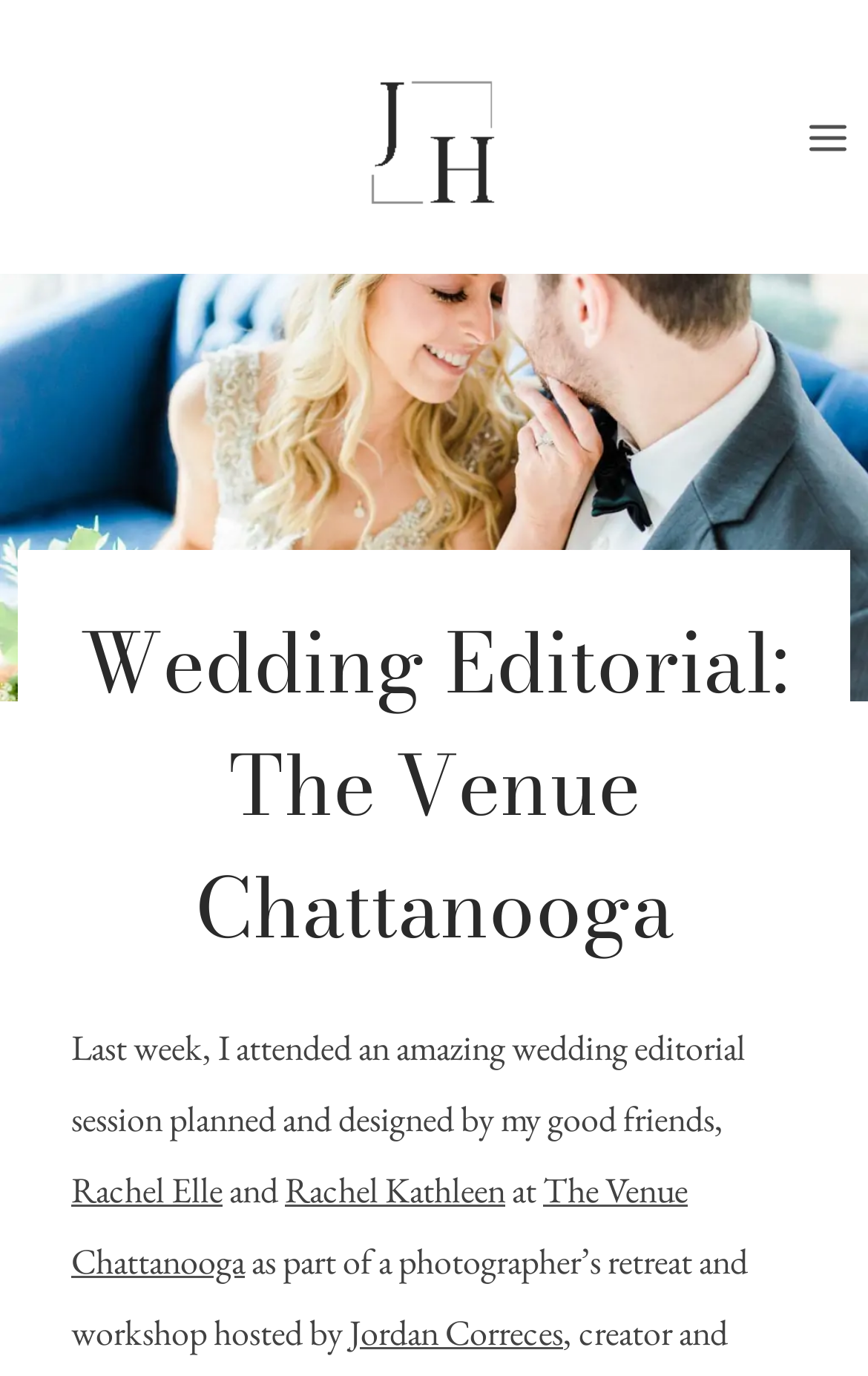What is the name of the venue mentioned?
Provide an in-depth and detailed explanation in response to the question.

The name of the venue is mentioned in the text as 'The Venue Chattanooga', which is also a link that opens in a new tab.